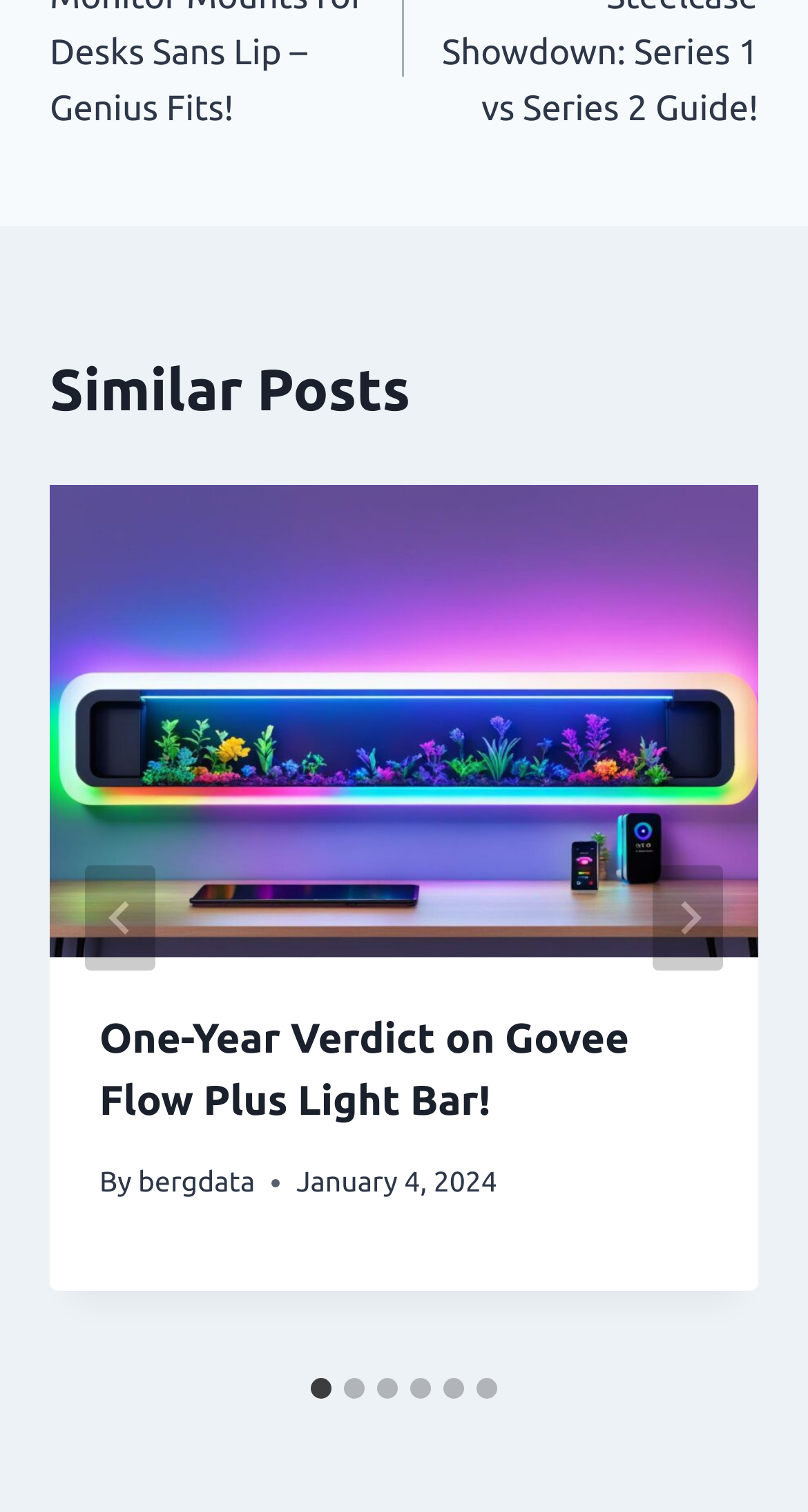Provide the bounding box coordinates of the HTML element this sentence describes: "bergdata". The bounding box coordinates consist of four float numbers between 0 and 1, i.e., [left, top, right, bottom].

[0.171, 0.77, 0.316, 0.792]